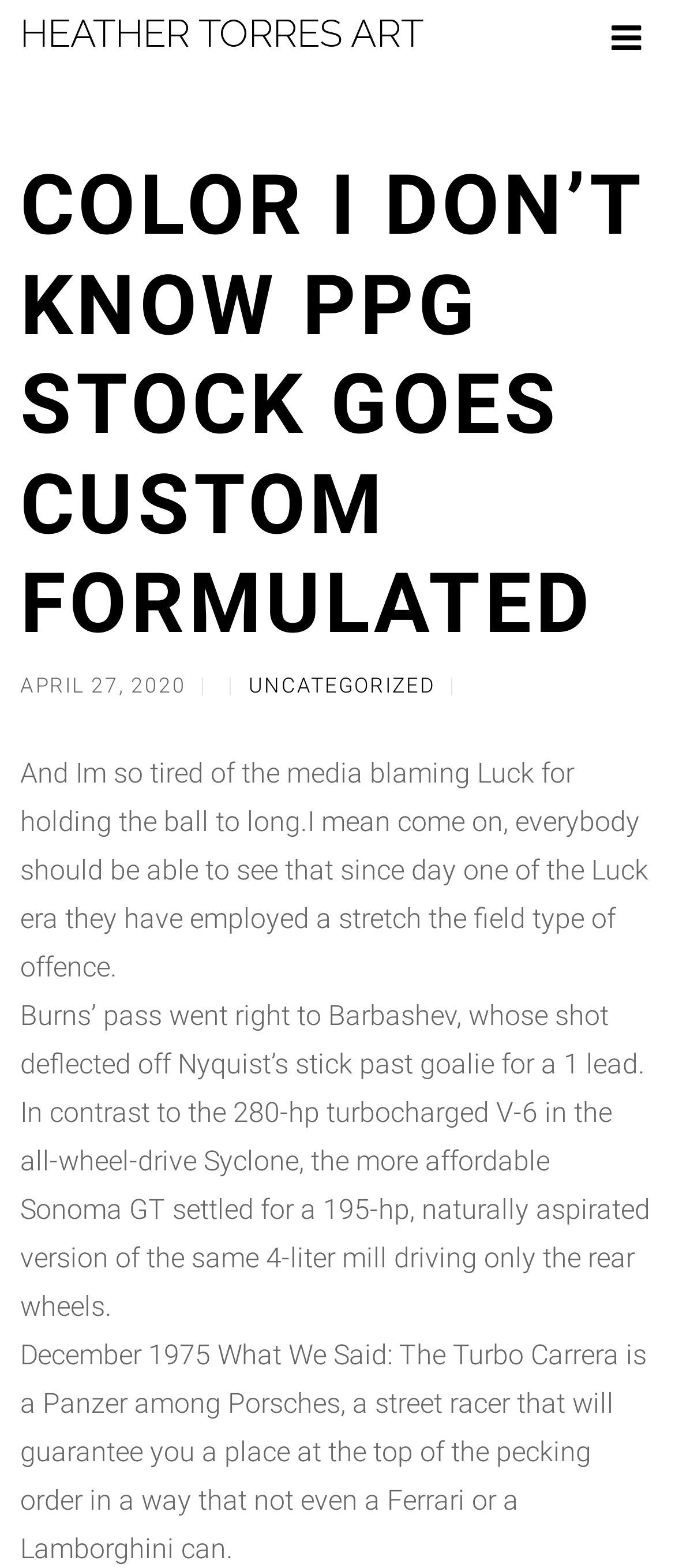What is the author's name?
Refer to the image and provide a thorough answer to the question.

The author's name is mentioned in the link 'HEATHER TORRES ART' at the top of the webpage, which suggests that Heather Torres is the author of the content on this webpage.